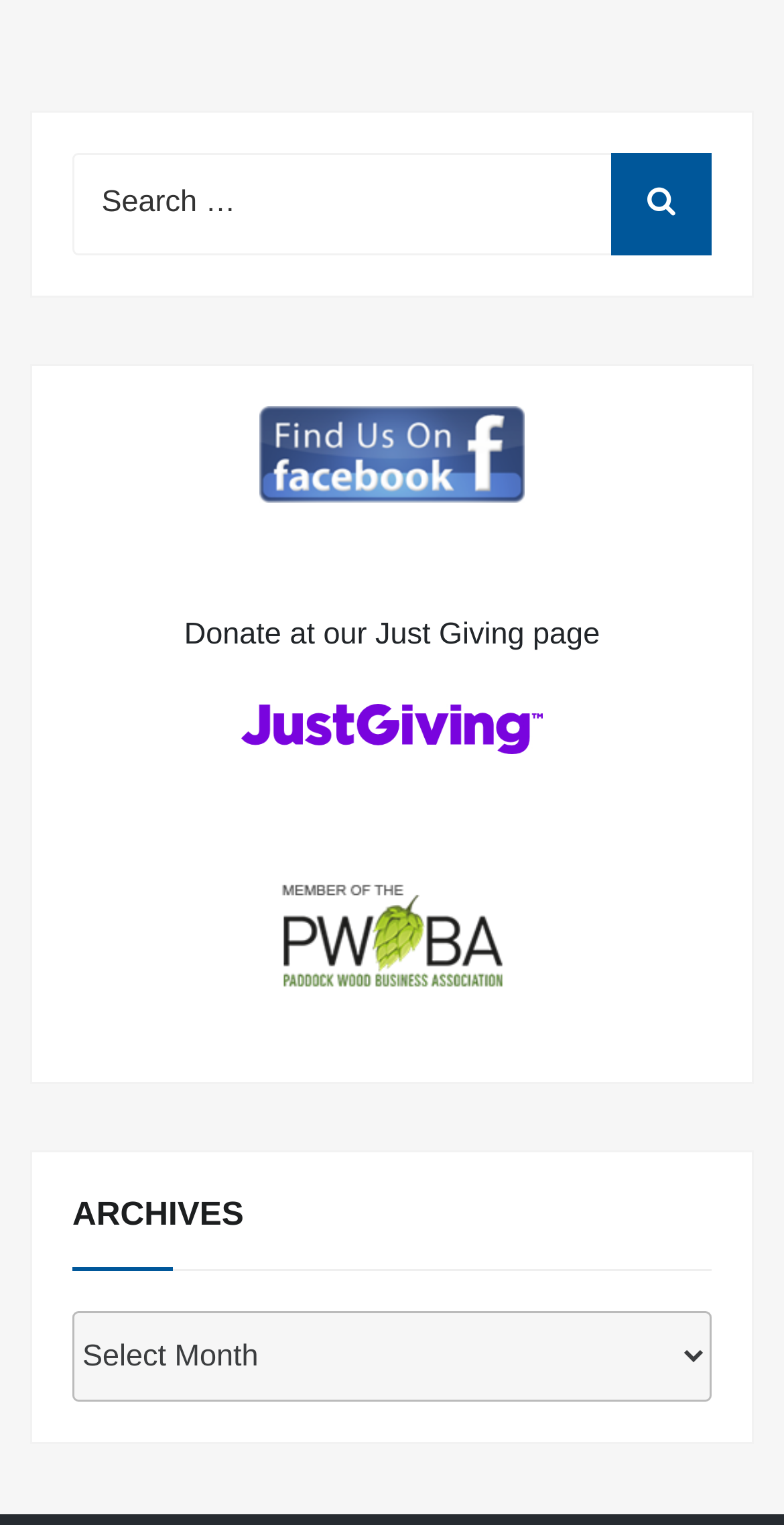What type of content is listed under 'ARCHIVES'?
Look at the screenshot and provide an in-depth answer.

The 'ARCHIVES' heading is followed by a combobox with the same label, which implies that it is a dropdown menu containing a list of archived blog posts. This is a common feature in blogs, allowing users to access older content.